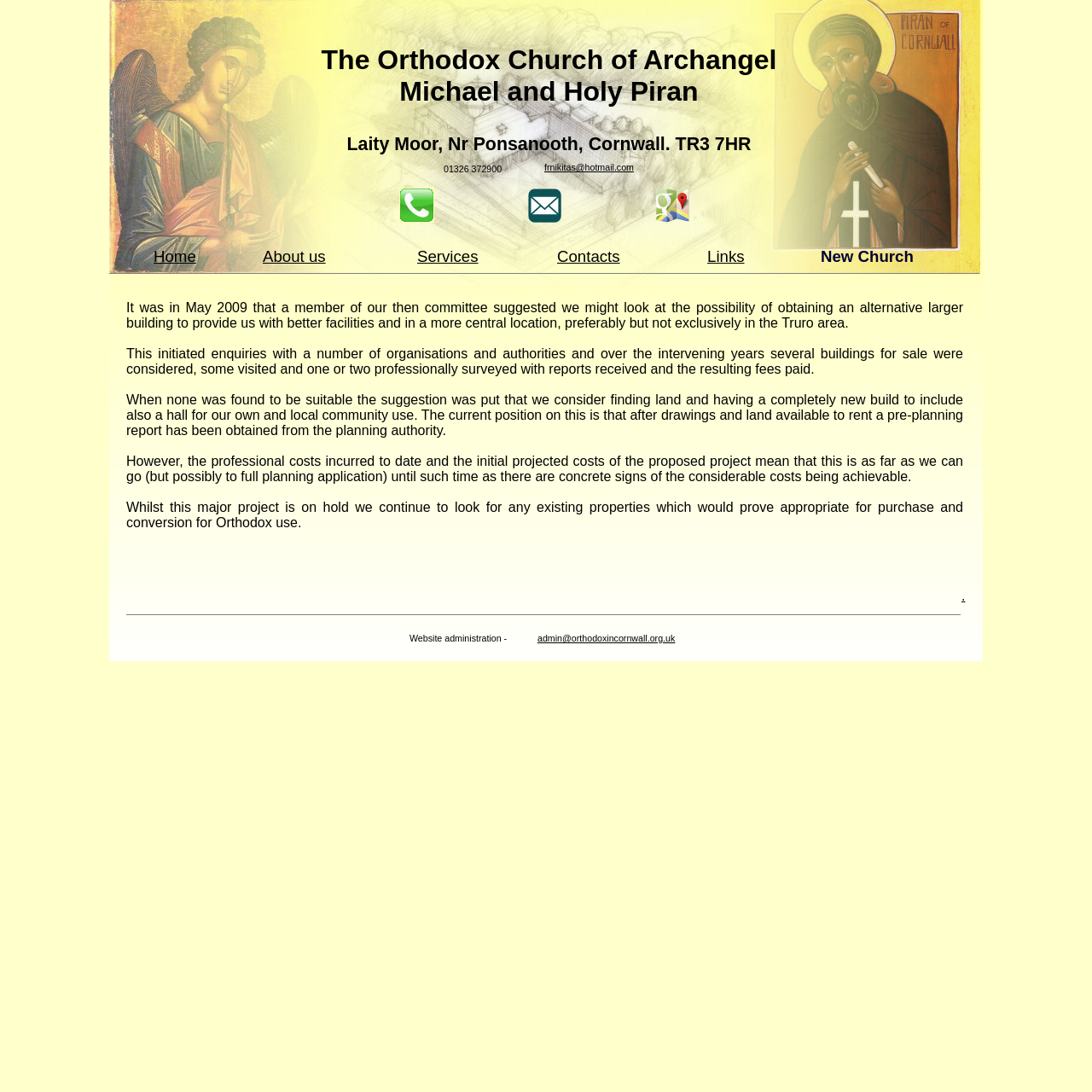Identify the bounding box for the described UI element. Provide the coordinates in (top-left x, top-left y, bottom-right x, bottom-right y) format with values ranging from 0 to 1: Home

[0.141, 0.227, 0.18, 0.243]